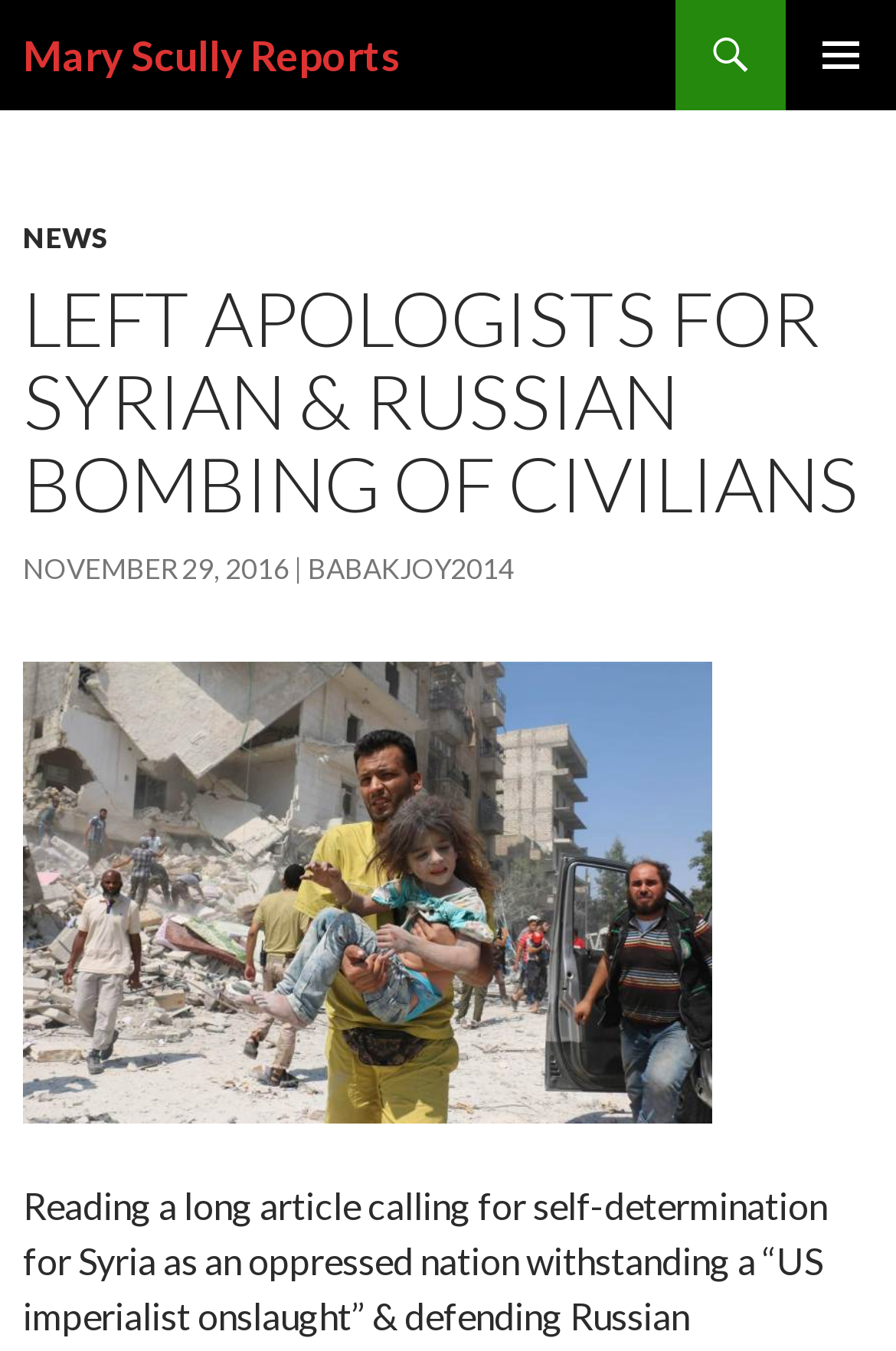What is the date of the article?
Give a single word or phrase as your answer by examining the image.

November 29, 2016